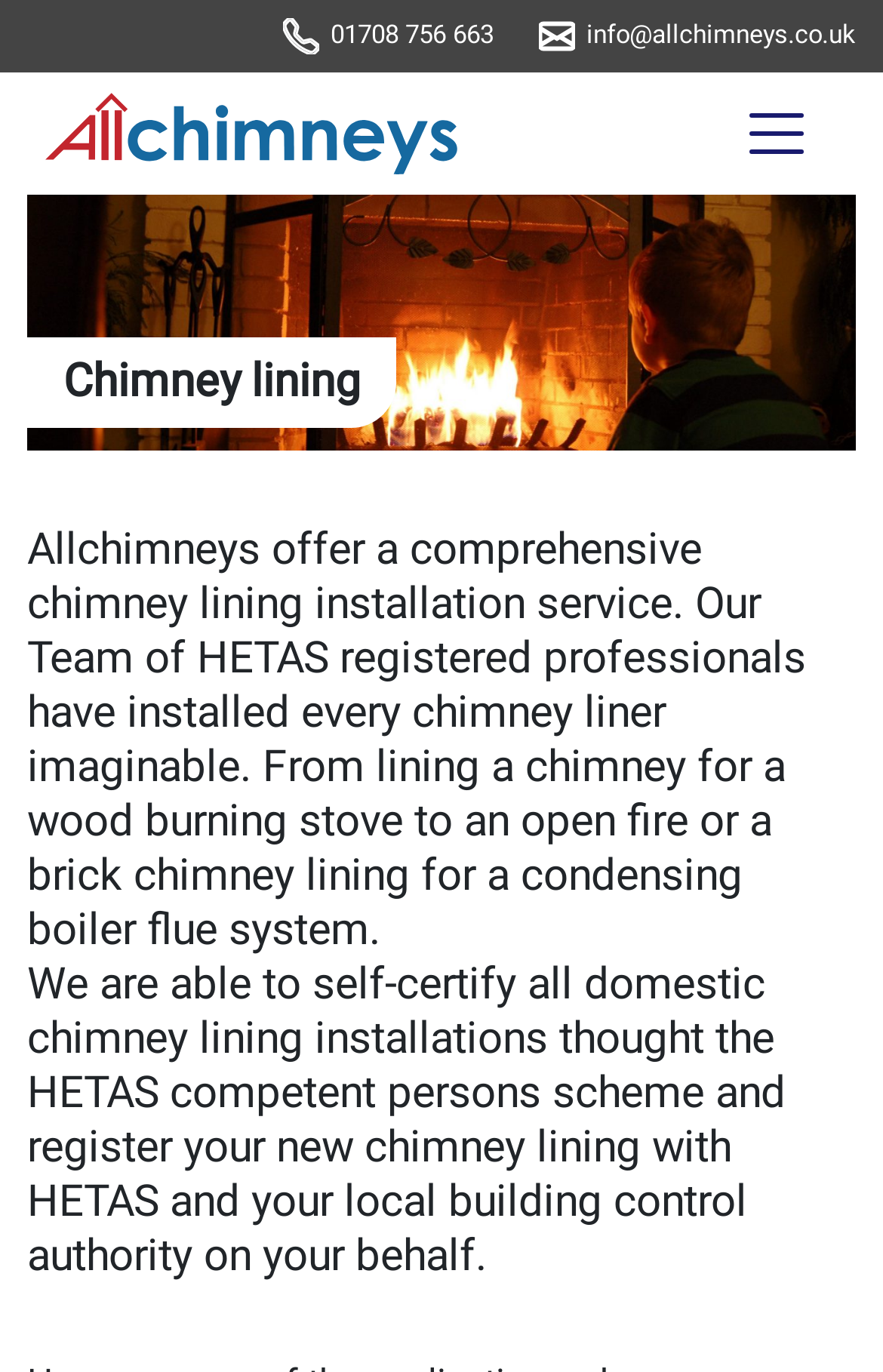Based on the visual content of the image, answer the question thoroughly: What is the phone number to contact?

I found the phone number by looking at the link element with the text '01708 756 663' which is located at the top of the webpage, next to the company's email address.